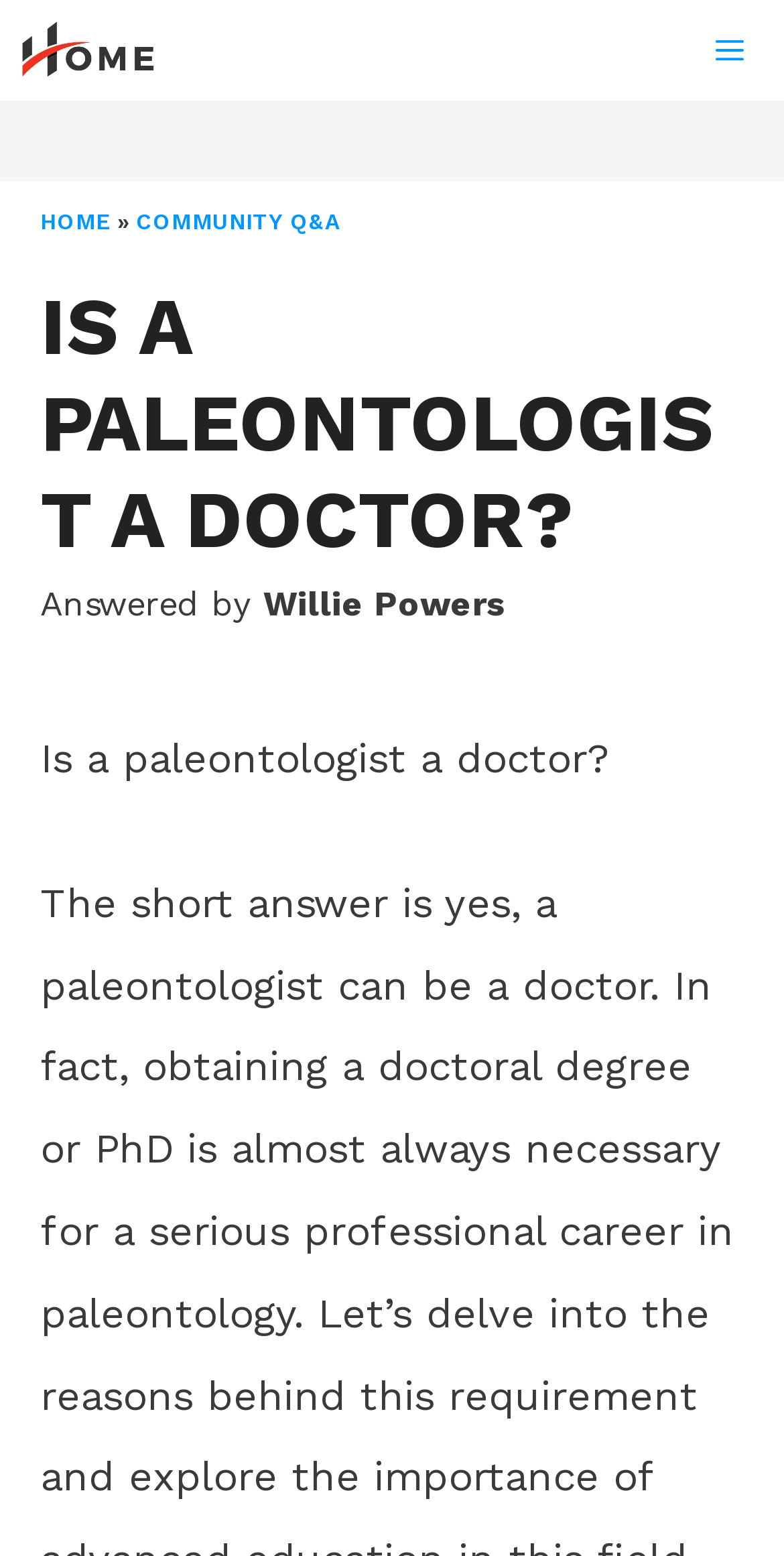Please give a concise answer to this question using a single word or phrase: 
What is the name of the author?

Willie Powers